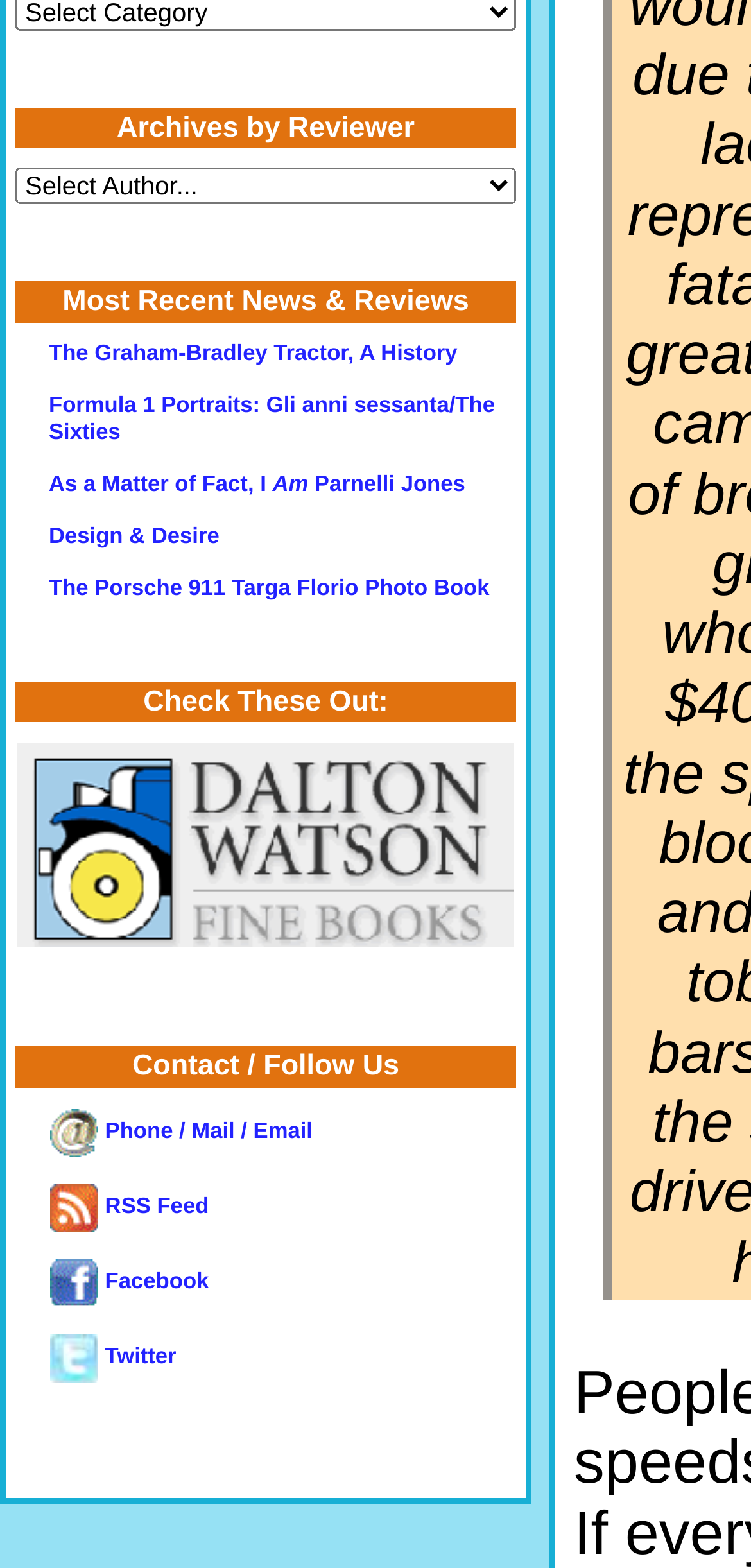What is the second link under 'Most Recent News & Reviews'?
Based on the image, provide a one-word or brief-phrase response.

Formula 1 Portraits: Gli anni sessanta/The Sixties